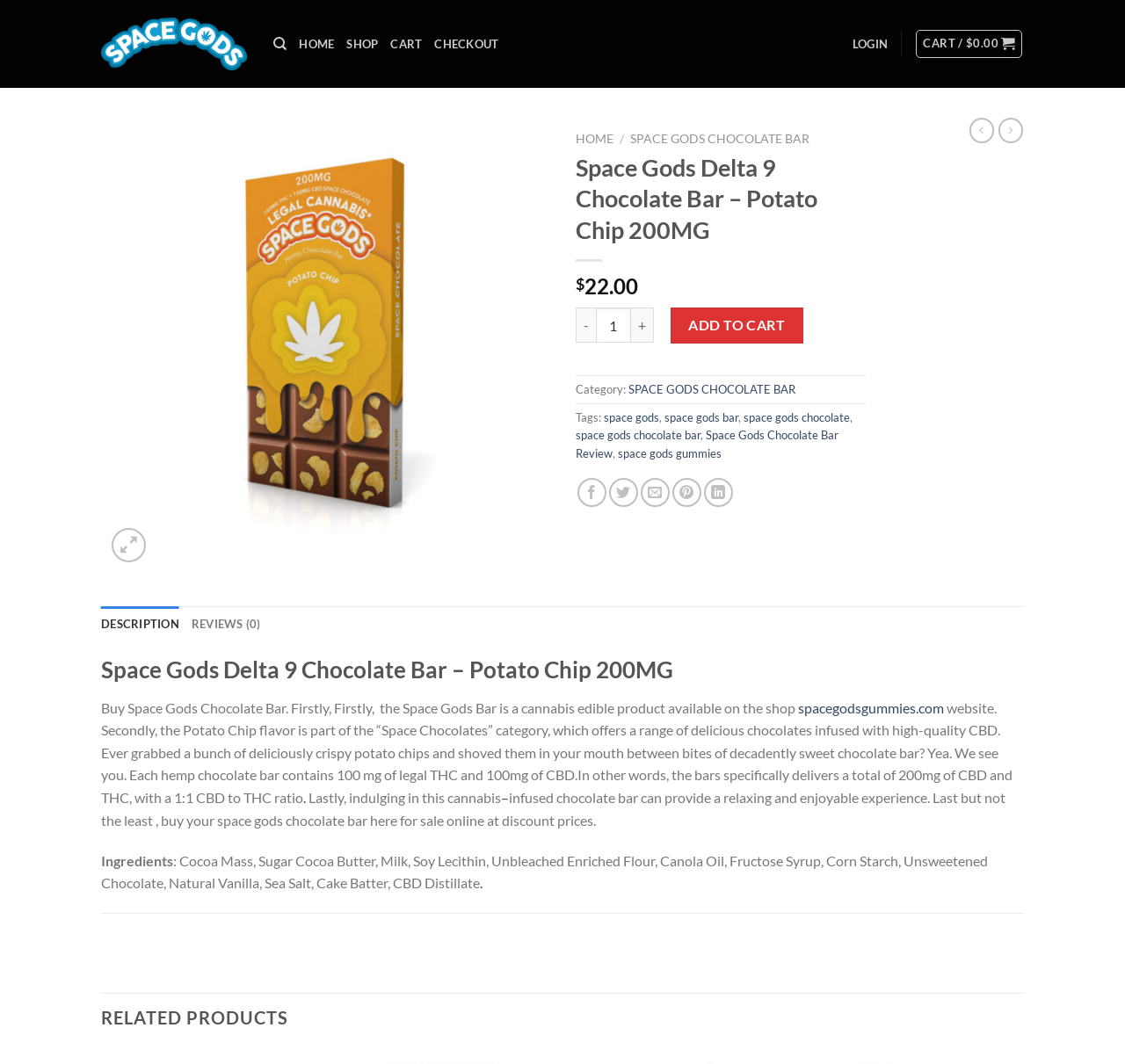Please give the bounding box coordinates of the area that should be clicked to fulfill the following instruction: "Click on the 'ADD TO CART' button". The coordinates should be in the format of four float numbers from 0 to 1, i.e., [left, top, right, bottom].

[0.596, 0.289, 0.714, 0.323]